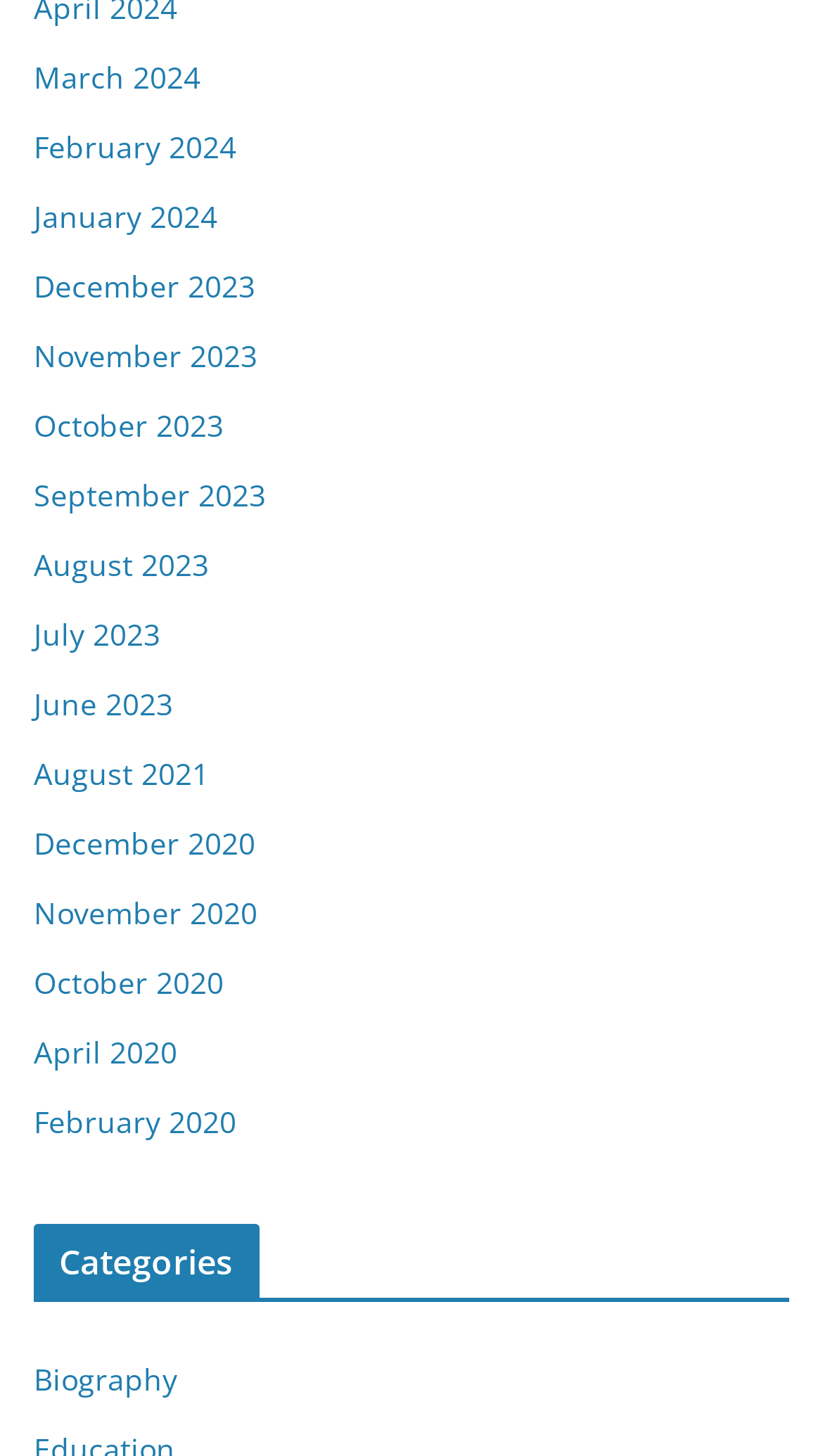From the given element description: "March 2024", find the bounding box for the UI element. Provide the coordinates as four float numbers between 0 and 1, in the order [left, top, right, bottom].

[0.041, 0.039, 0.244, 0.067]